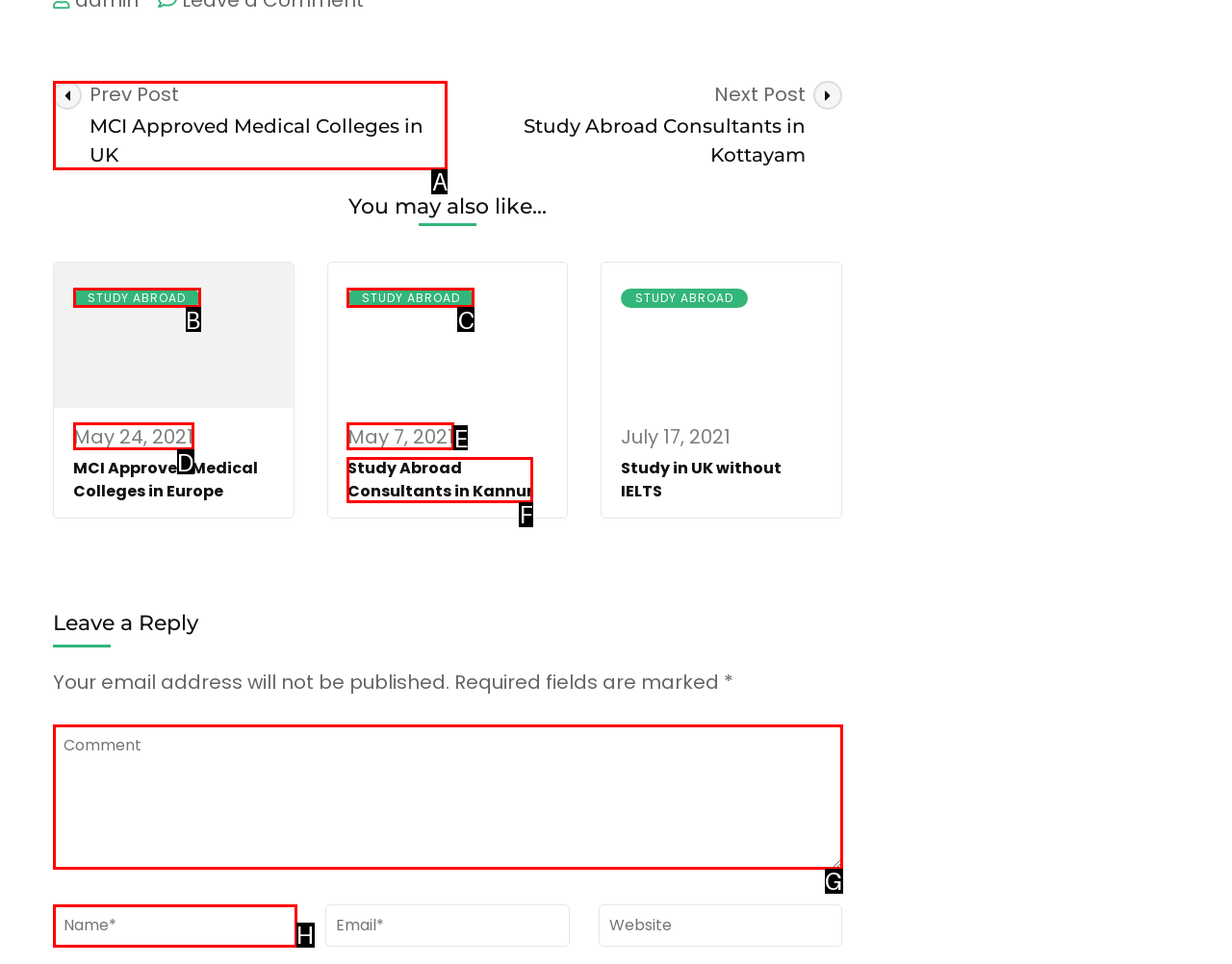Identify the appropriate lettered option to execute the following task: Click on 'Prev Post MCI Approved Medical Colleges in UK'
Respond with the letter of the selected choice.

A